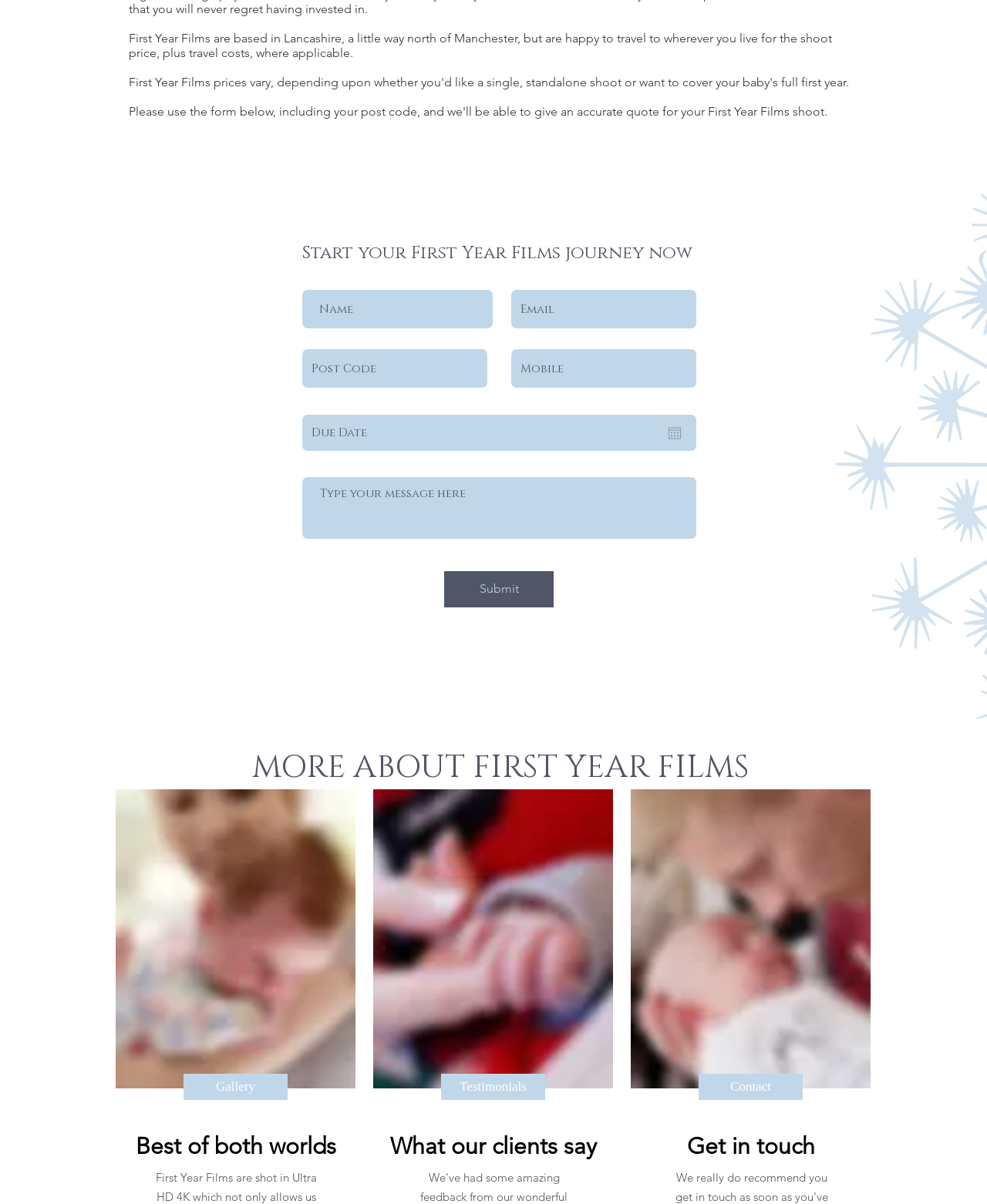Using a single word or phrase, answer the following question: 
What are the different sections on the webpage?

Gallery, Testimonials, Contact